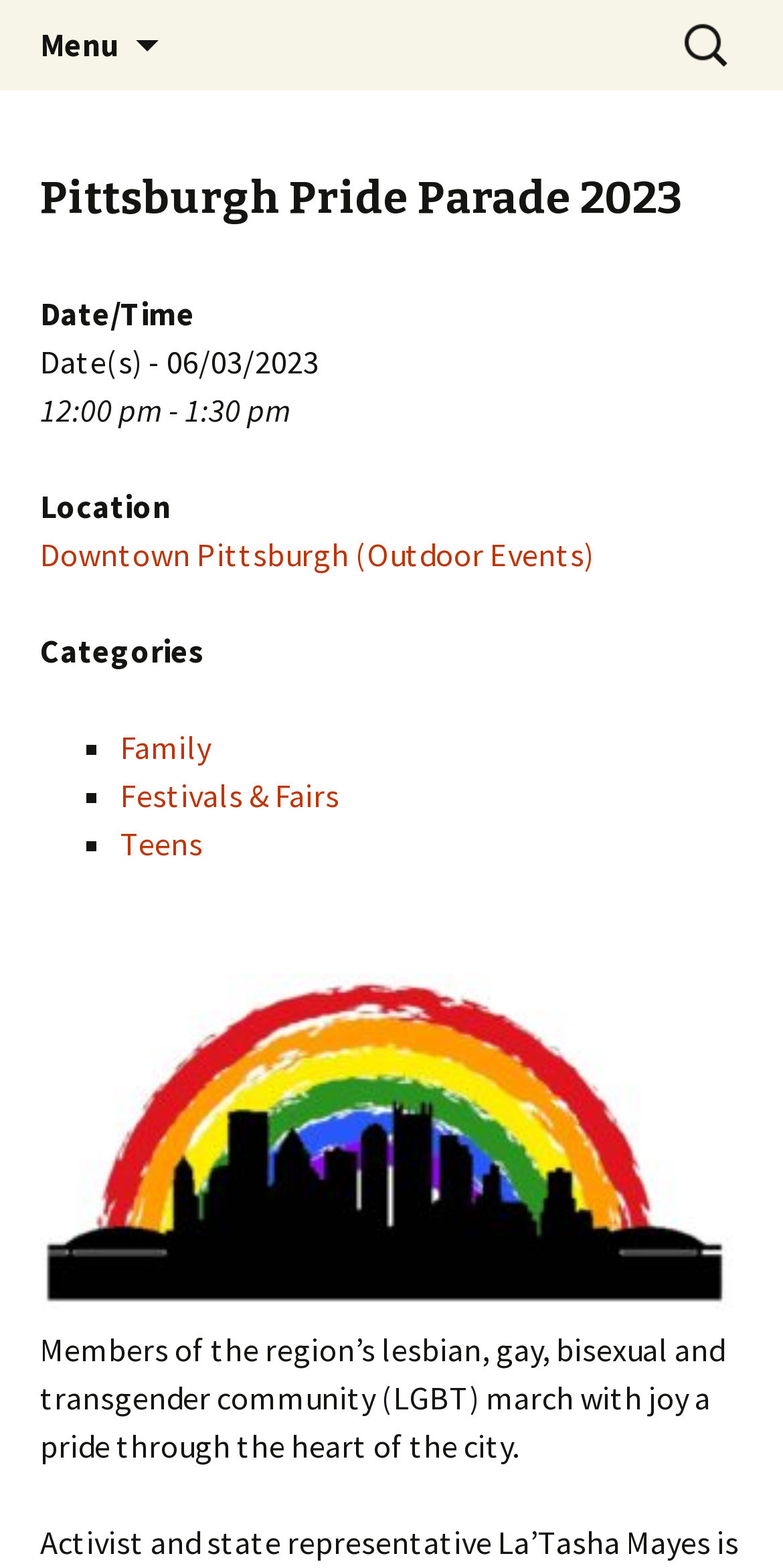Answer succinctly with a single word or phrase:
Where is the Pittsburgh Pride Parade located?

Downtown Pittsburgh